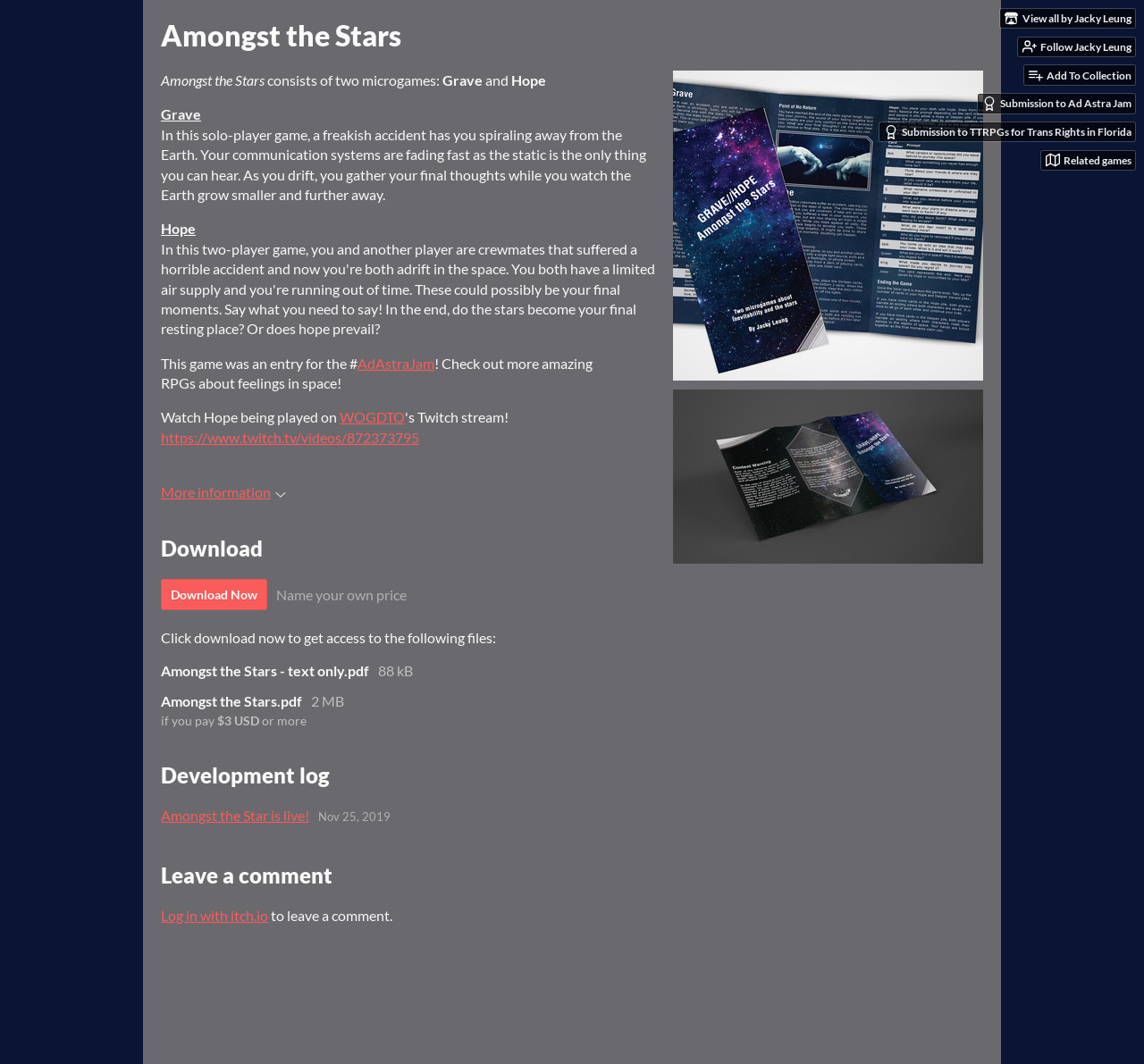Please mark the clickable region by giving the bounding box coordinates needed to complete this instruction: "View all games by Jacky Leung".

[0.874, 0.008, 0.992, 0.026]